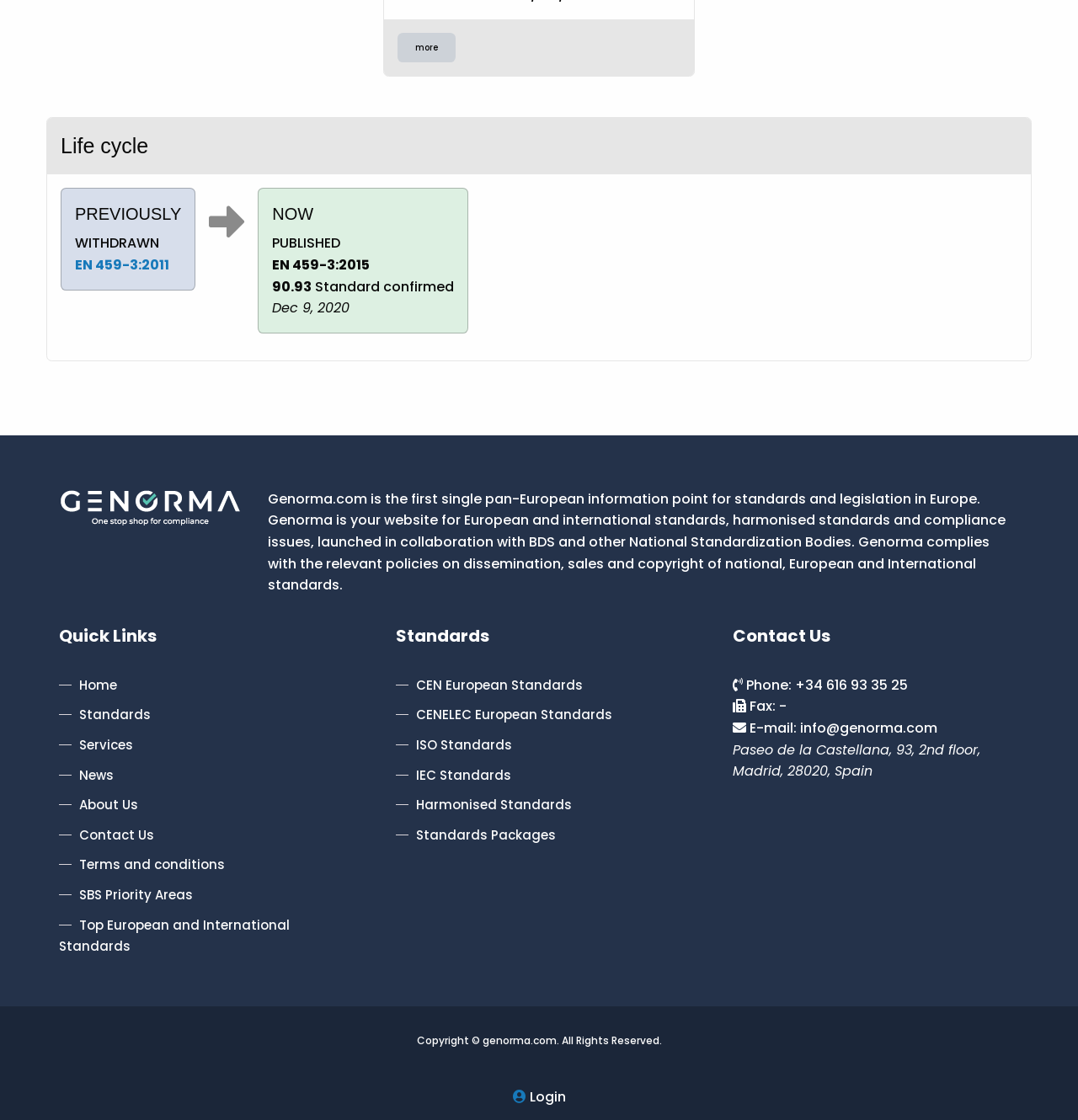Determine the bounding box coordinates of the target area to click to execute the following instruction: "Check 'Terms and conditions'."

[0.055, 0.764, 0.209, 0.78]